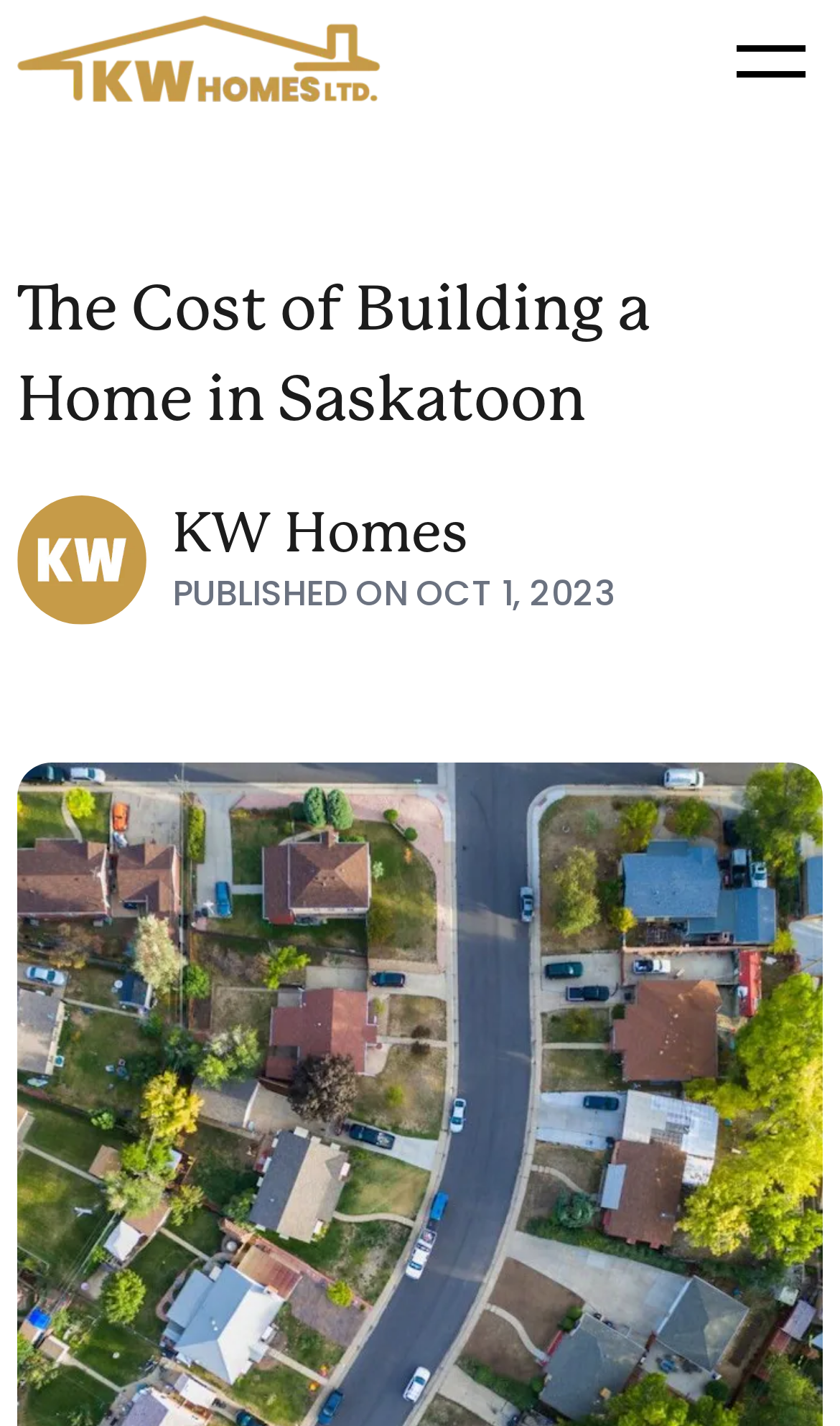Respond to the question below with a single word or phrase:
Is there a button on the top right corner of the page?

Yes